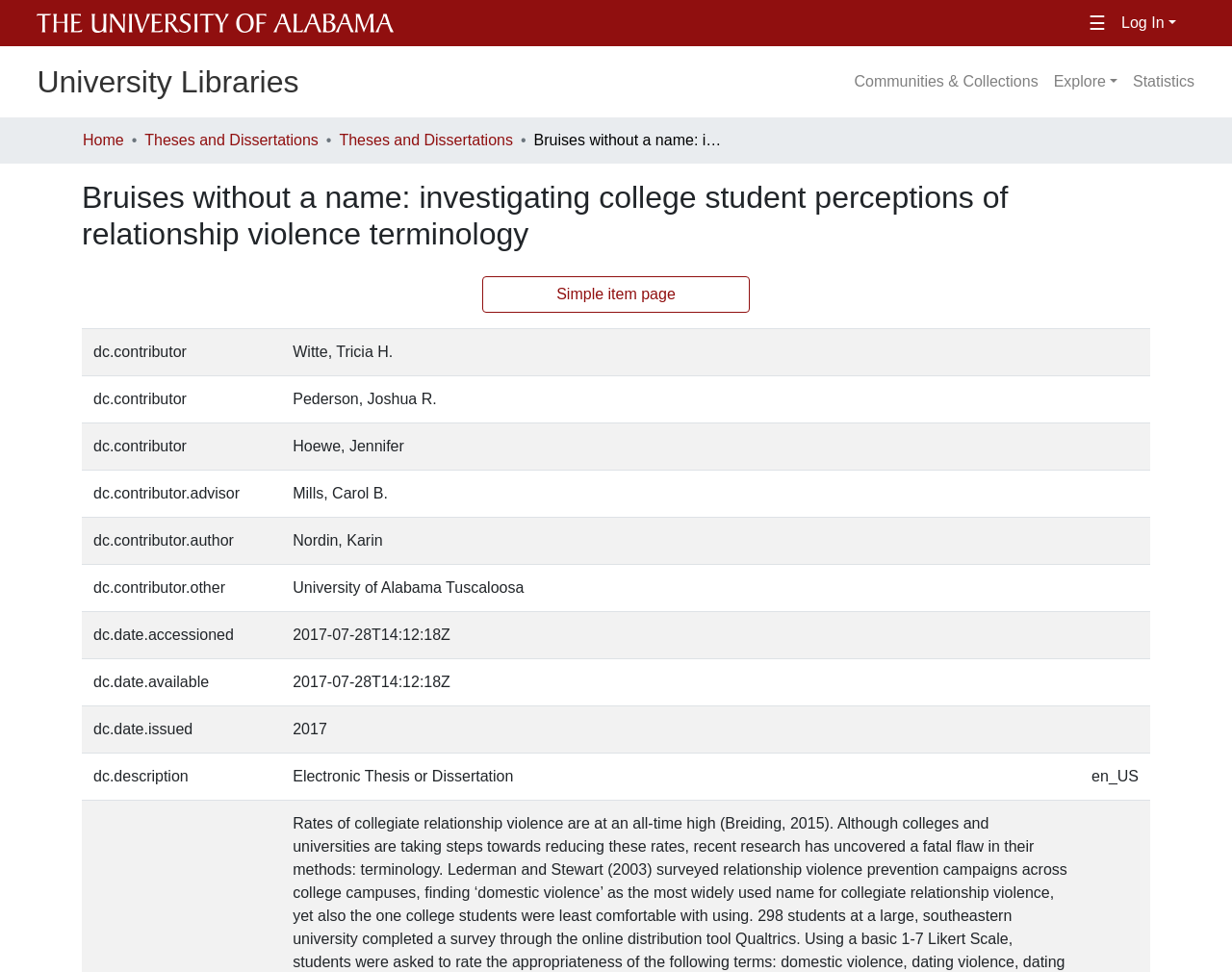Determine the bounding box coordinates of the element that should be clicked to execute the following command: "Go to the Home page".

[0.067, 0.133, 0.101, 0.156]